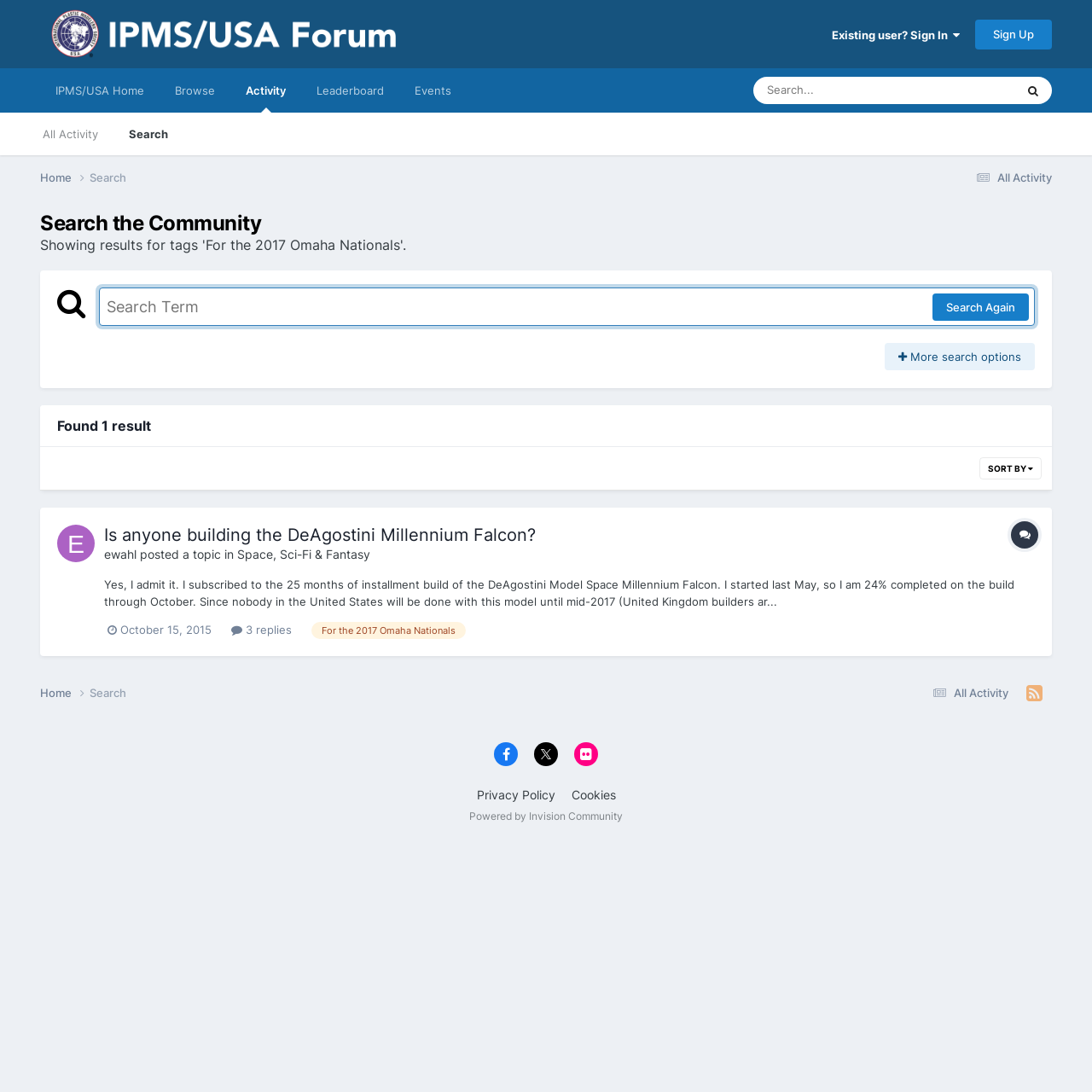Produce an elaborate caption capturing the essence of the webpage.

This webpage is a forum discussion page from IPMS/USA Forums, showing results for tags 'For the 2017 Omaha Nationals'. At the top, there is a navigation bar with links to 'IPMS/USA Home', 'Browse', 'Activity', 'Leaderboard', and 'Events'. On the right side of the navigation bar, there is a search box with a 'Search' button and a disclosure triangle to expand or collapse the search options.

Below the navigation bar, there is a main content area with a heading 'Search the Community' and a search box with a 'Search Again' button. The search results are displayed below, showing one result with a topic title 'Is anyone building the DeAgostini Millennium Falcon?' posted by 'ewahl' in the 'Space, Sci-Fi & Fantasy' category. The topic has 3 replies and was posted on October 15, 2015.

On the right side of the main content area, there are links to 'All Activity', 'Home', and 'Search'. At the bottom of the page, there is a footer area with links to 'Privacy Policy', 'Cookies', and 'Powered by Invision Community'. There are also some icons and buttons scattered throughout the page, including a disclosure triangle, a search icon, and a reply icon.